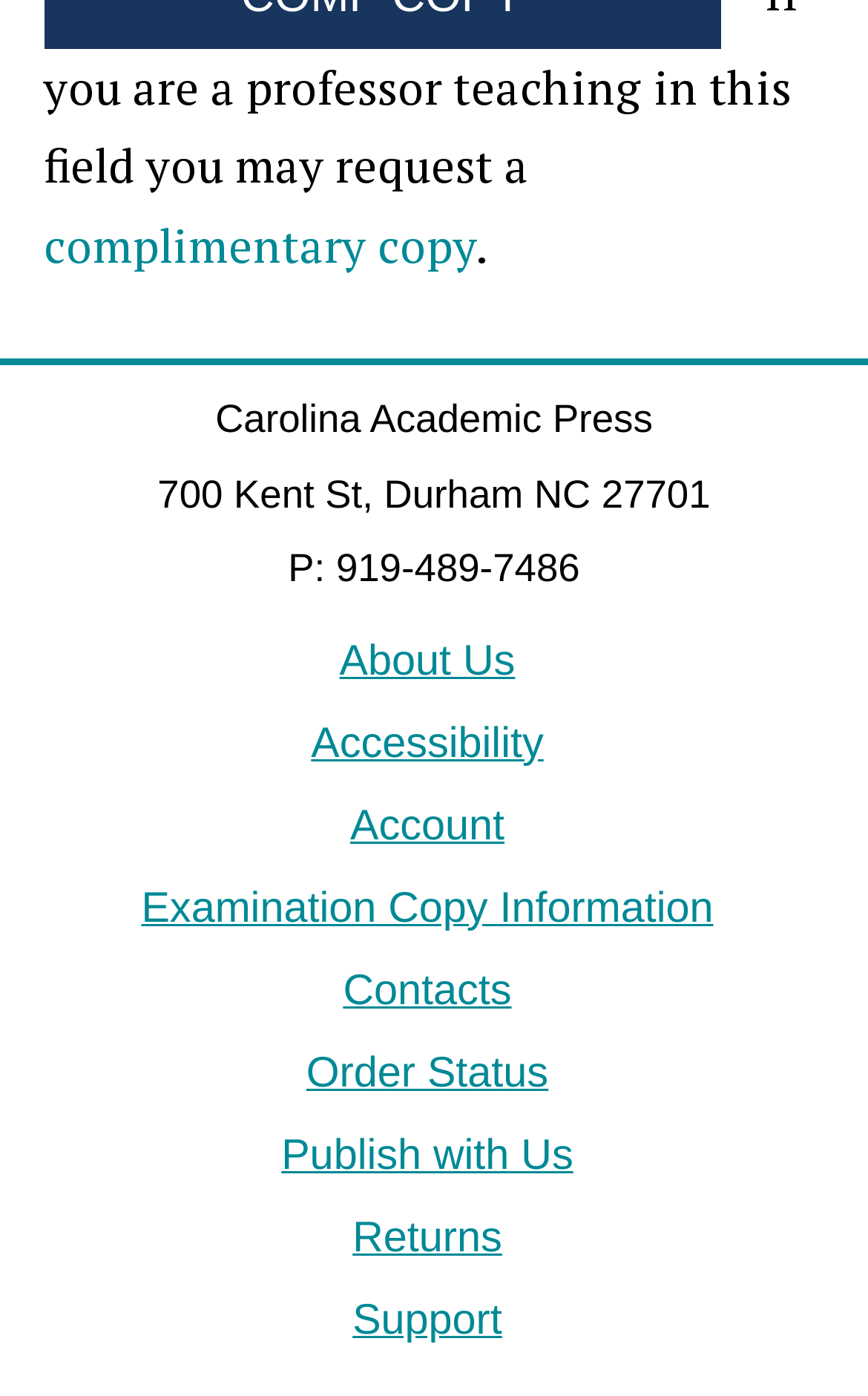Identify the bounding box coordinates of the clickable section necessary to follow the following instruction: "Get a complimentary copy". The coordinates should be presented as four float numbers from 0 to 1, i.e., [left, top, right, bottom].

[0.05, 0.152, 0.547, 0.197]